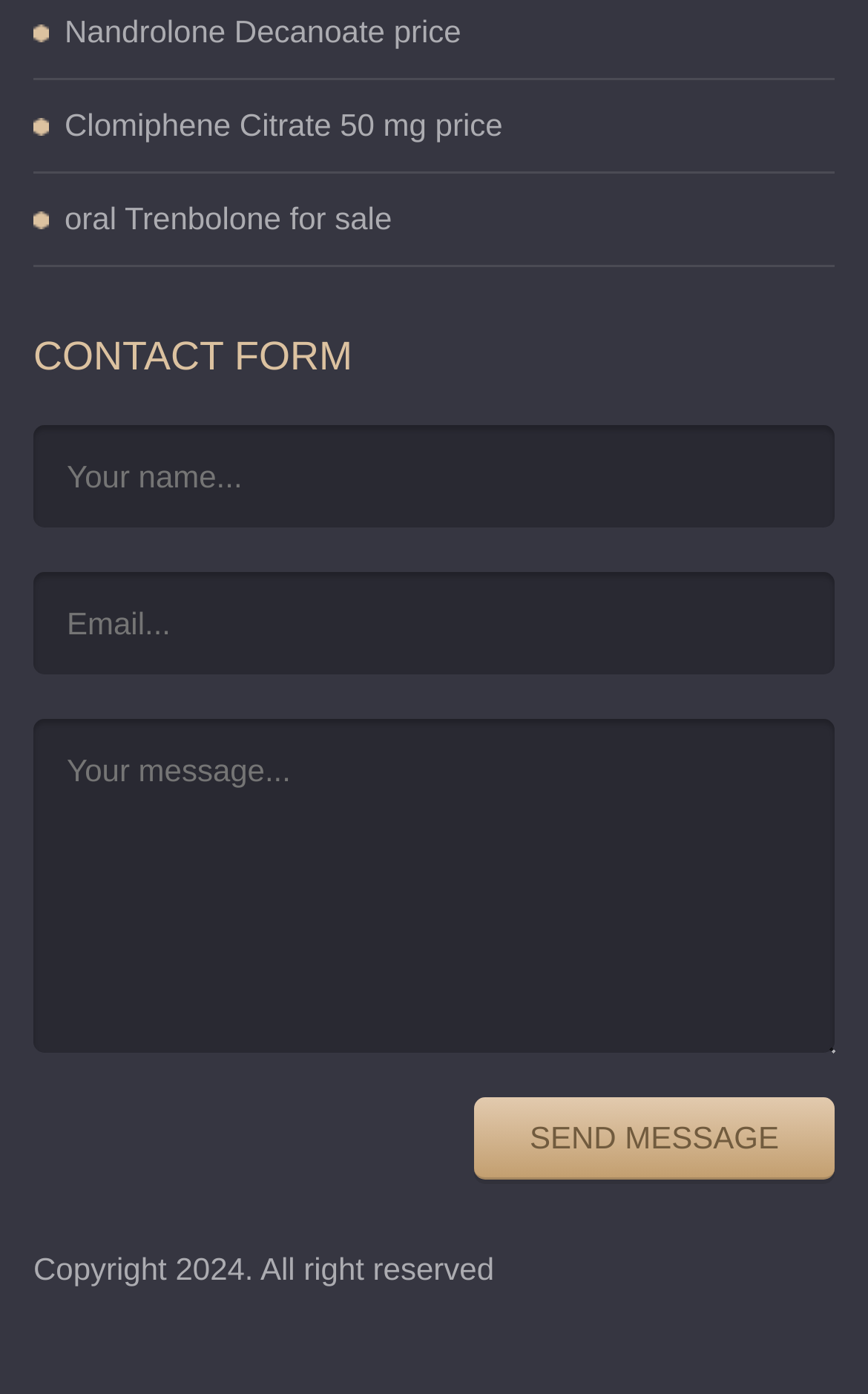Reply to the question with a brief word or phrase: What is the purpose of the form?

Contact